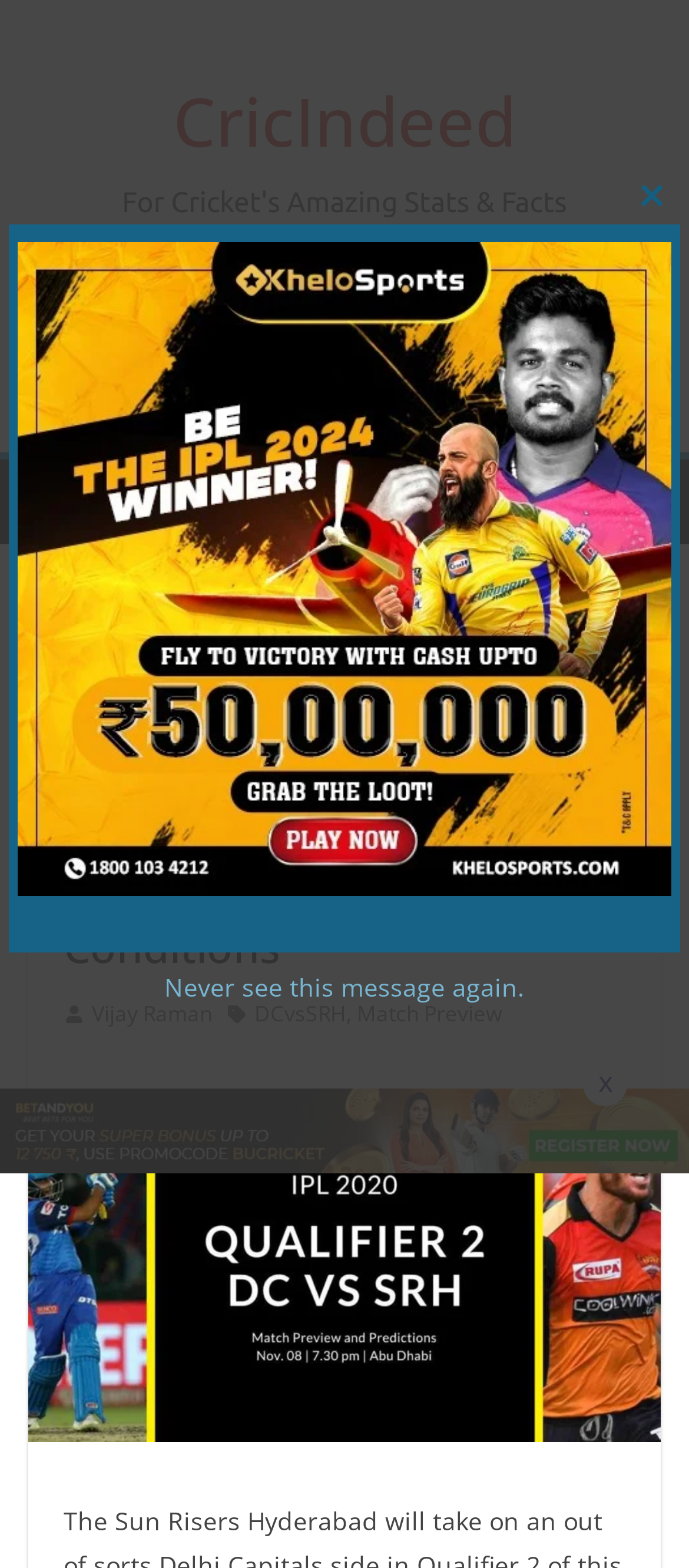Please locate the bounding box coordinates of the element that should be clicked to achieve the given instruction: "View IPL 2020 image".

[0.041, 0.293, 0.164, 0.347]